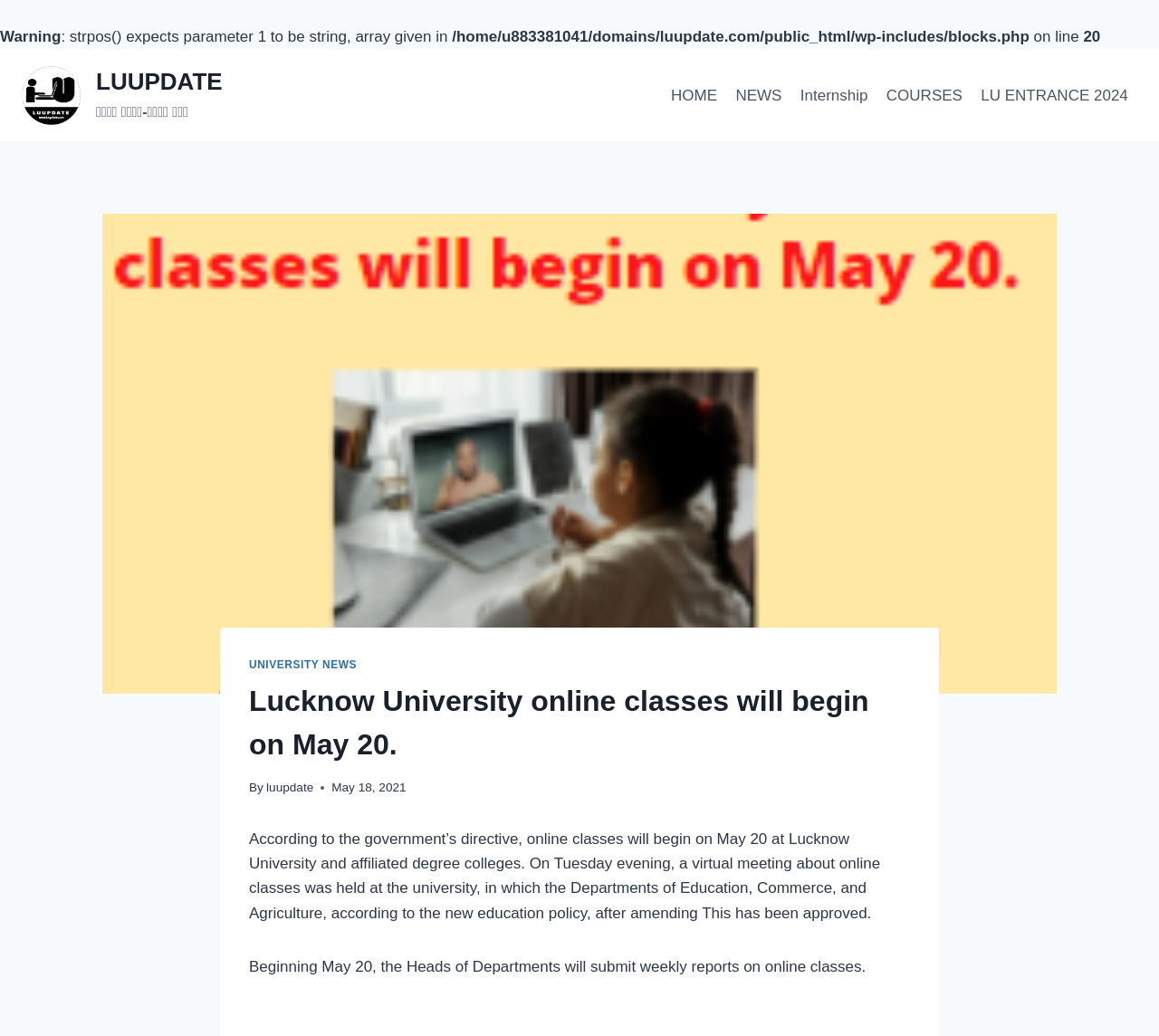Identify the bounding box coordinates of the clickable region required to complete the instruction: "View the larger image". The coordinates should be given as four float numbers within the range of 0 and 1, i.e., [left, top, right, bottom].

None